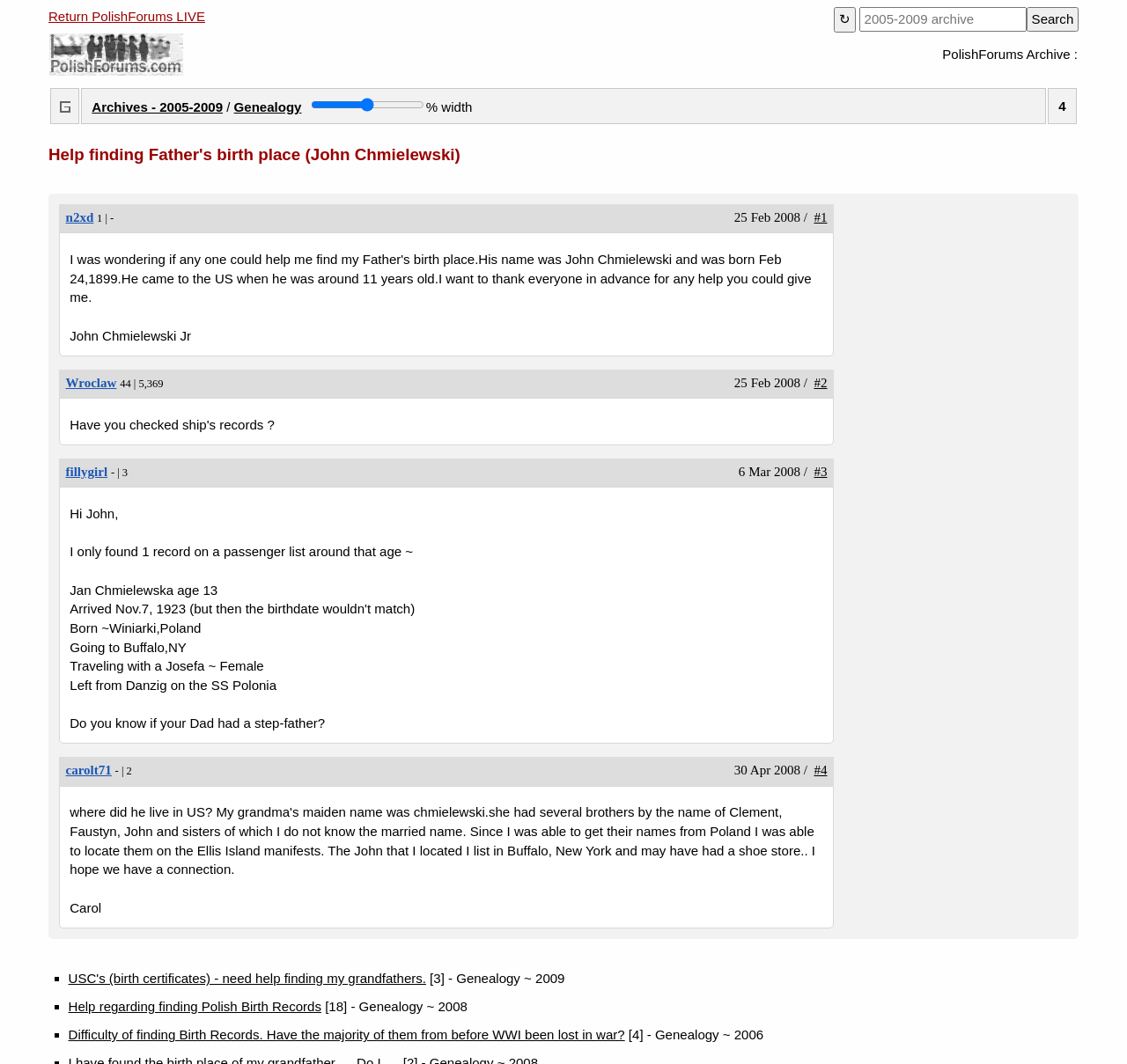Refer to the image and answer the question with as much detail as possible: How many links are in the third article?

I counted the number of links in the third article and found 4 links, including '#3', 'fillygirl', 'Wroclaw', and 'Jan Chmielewska age 13'.